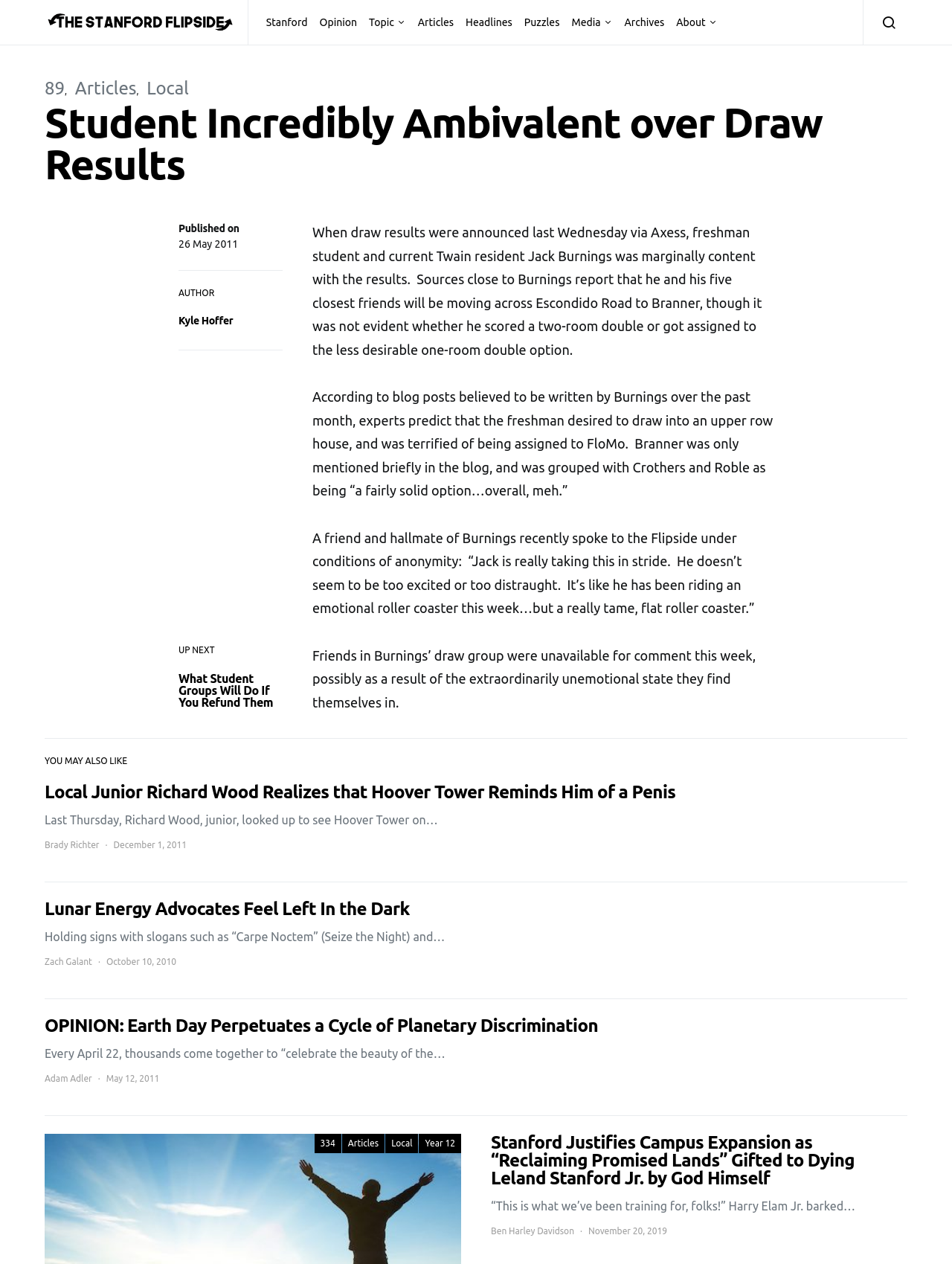By analyzing the image, answer the following question with a detailed response: What is the name of the author of the article 'What Student Groups Will Do If You Refund Them'?

The article 'What Student Groups Will Do If You Refund Them' has a link to the author's name, which is Kyle Hoffer.